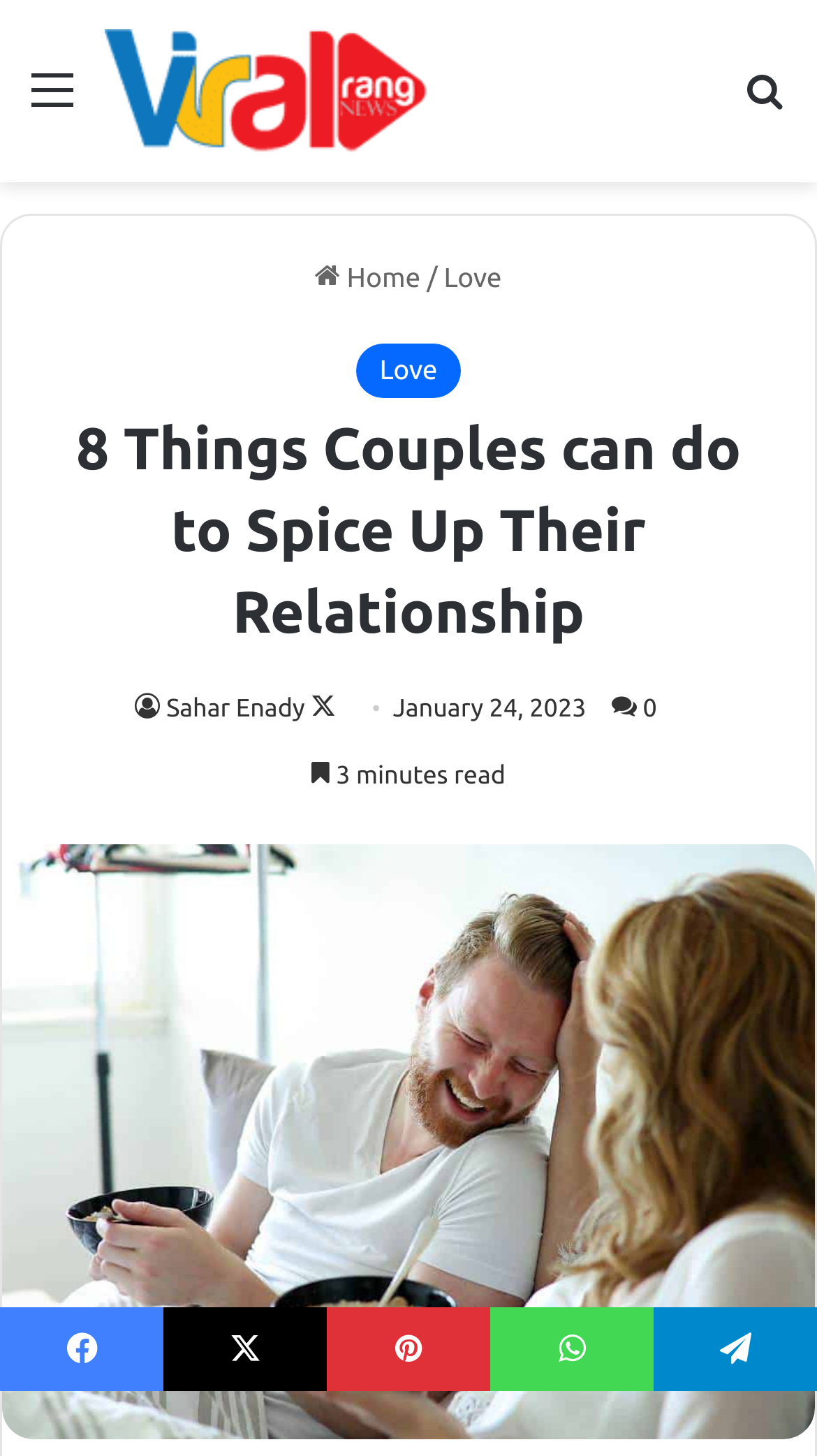What social media platforms can you share the article on?
Based on the image content, provide your answer in one word or a short phrase.

Facebook, X, Pinterest, WhatsApp, Telegram